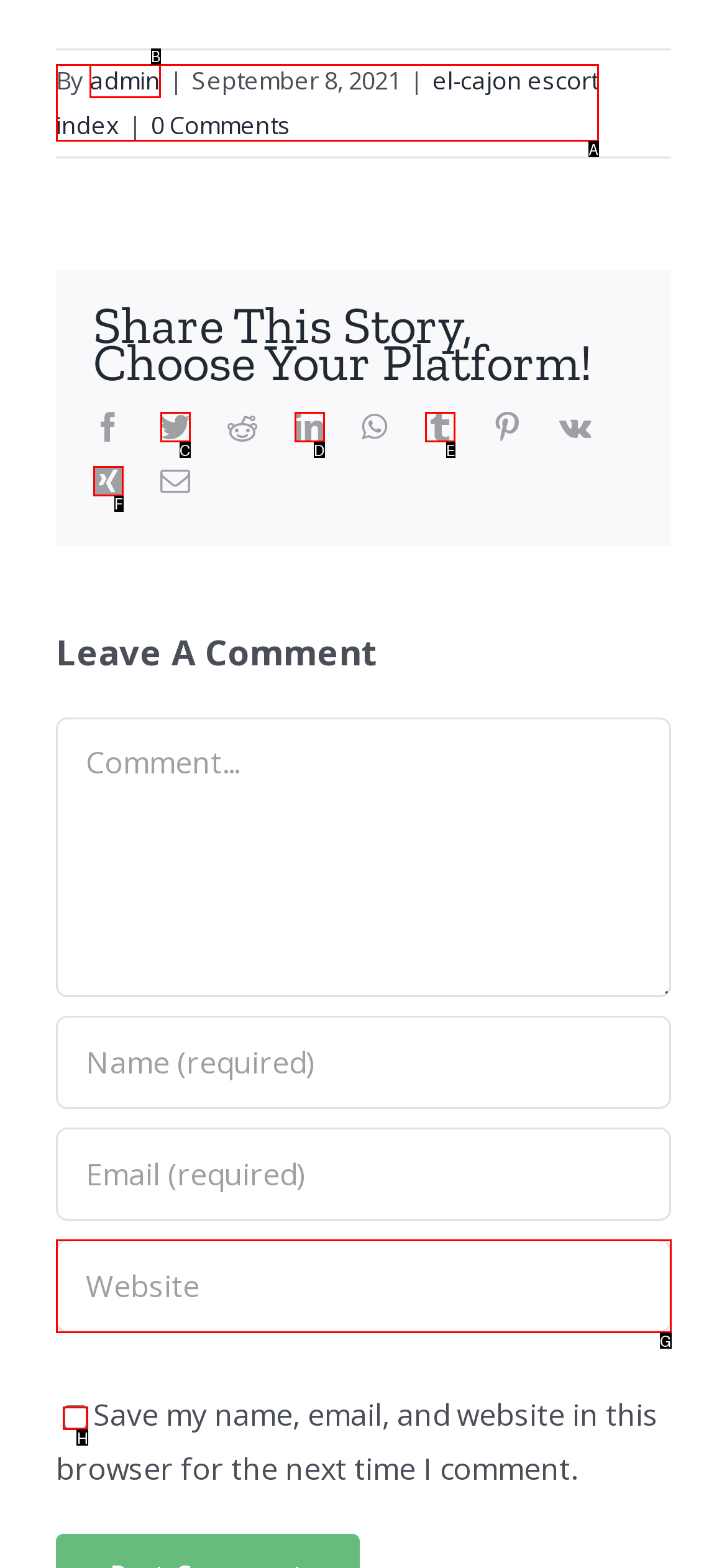Tell me which option I should click to complete the following task: Check the save my name checkbox
Answer with the option's letter from the given choices directly.

H